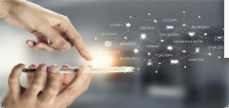Offer a detailed explanation of the image.

The image depicts a pair of hands positioned thoughtfully while interacting with a smartphone. The focus seems to be on a glowing point emanating from the device, suggesting a moment of digital engagement or communication. Surrounding the hands and phone is a network of interconnected icons and symbols, representing various digital concepts such as data connections, social interaction, and technological integration. This imagery encapsulates the essence of personal data, reflecting themes of connectivity and information exchange in today's digital landscape, perhaps relating to the importance of understanding personal data transfers, especially in the context of shifting regulations like those following Brexit.